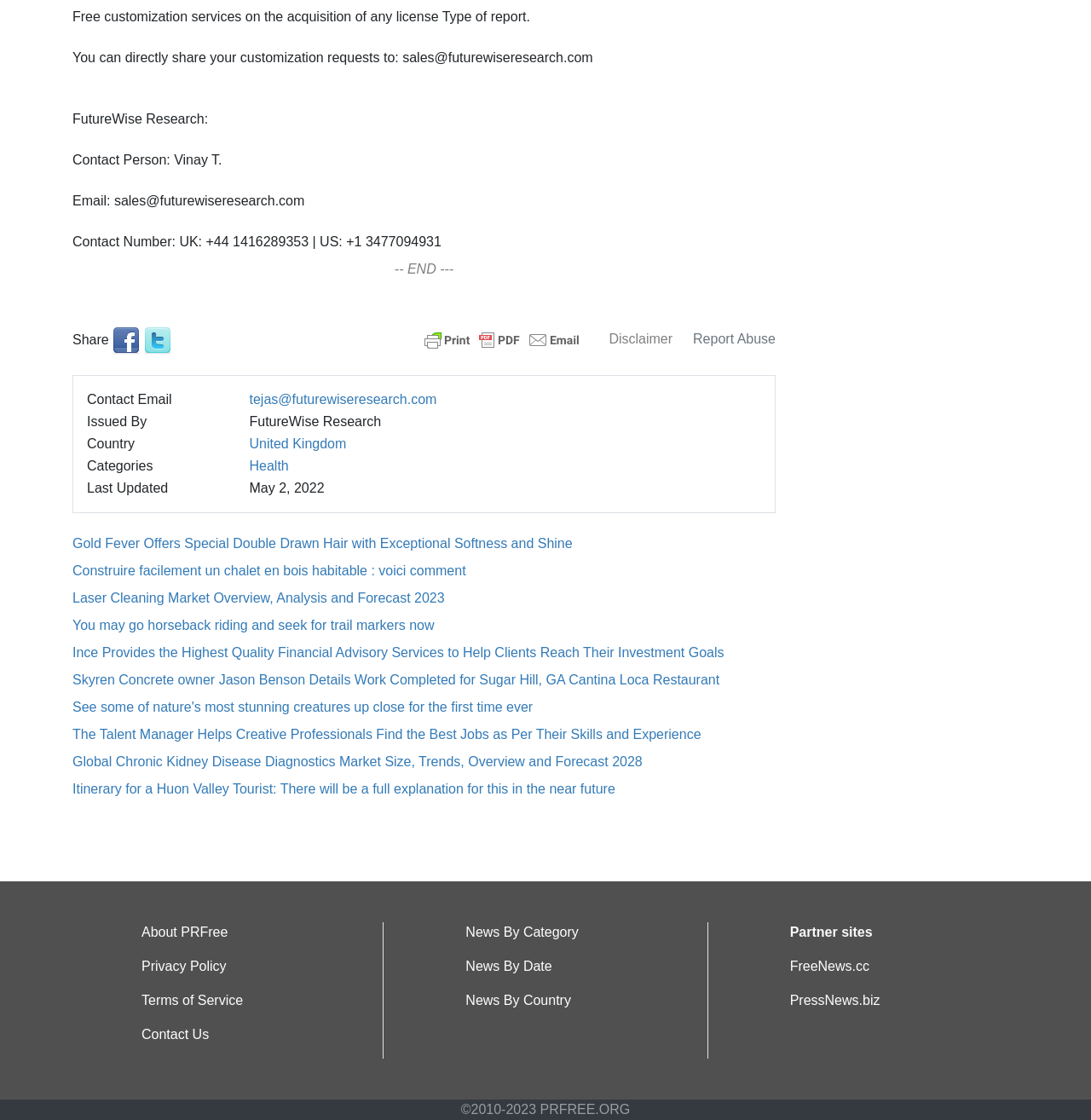Please identify the bounding box coordinates of where to click in order to follow the instruction: "Contact via email".

[0.369, 0.045, 0.543, 0.058]